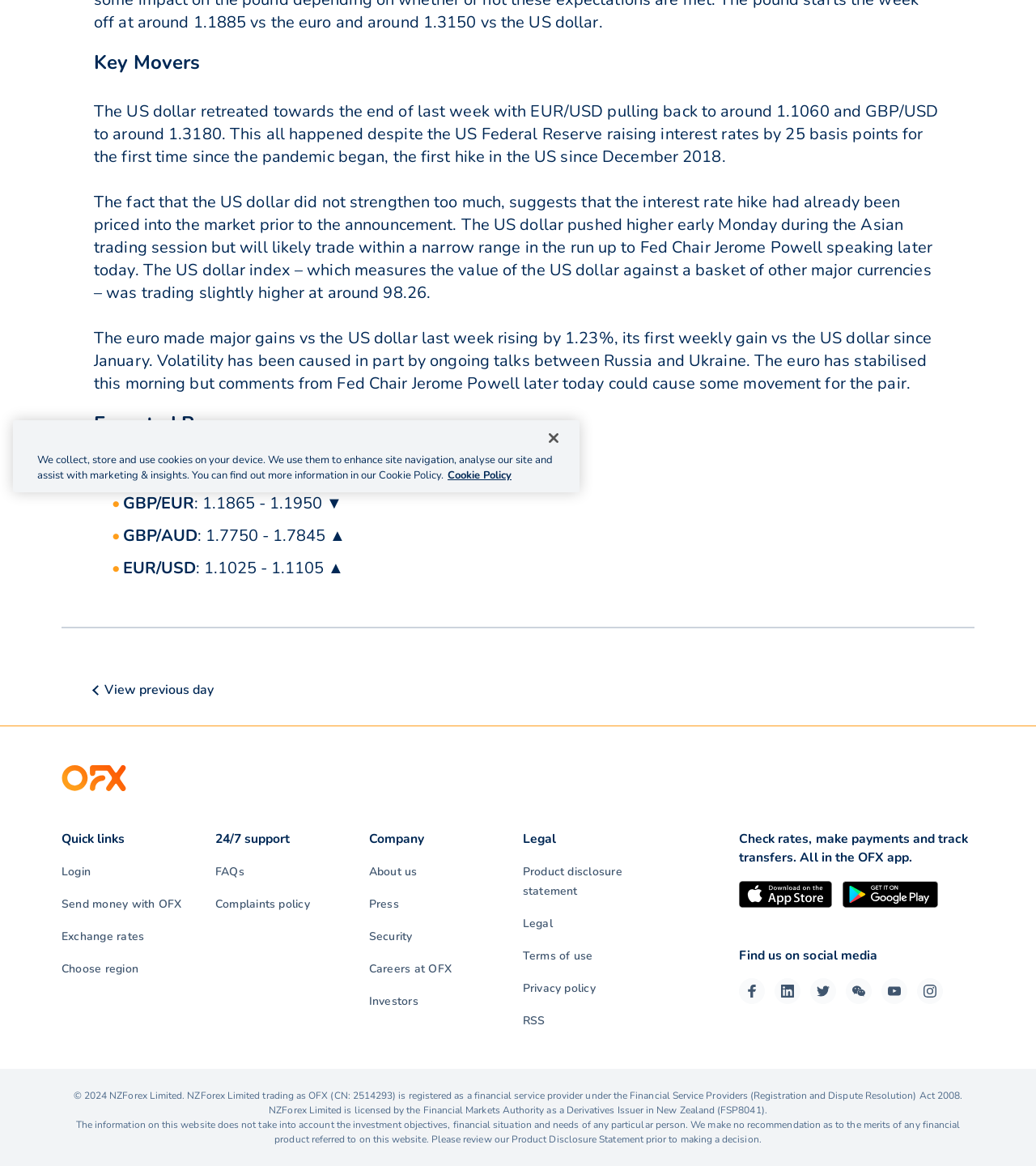Can you find the bounding box coordinates for the UI element given this description: "Legal"? Provide the coordinates as four float numbers between 0 and 1: [left, top, right, bottom].

[0.504, 0.786, 0.533, 0.799]